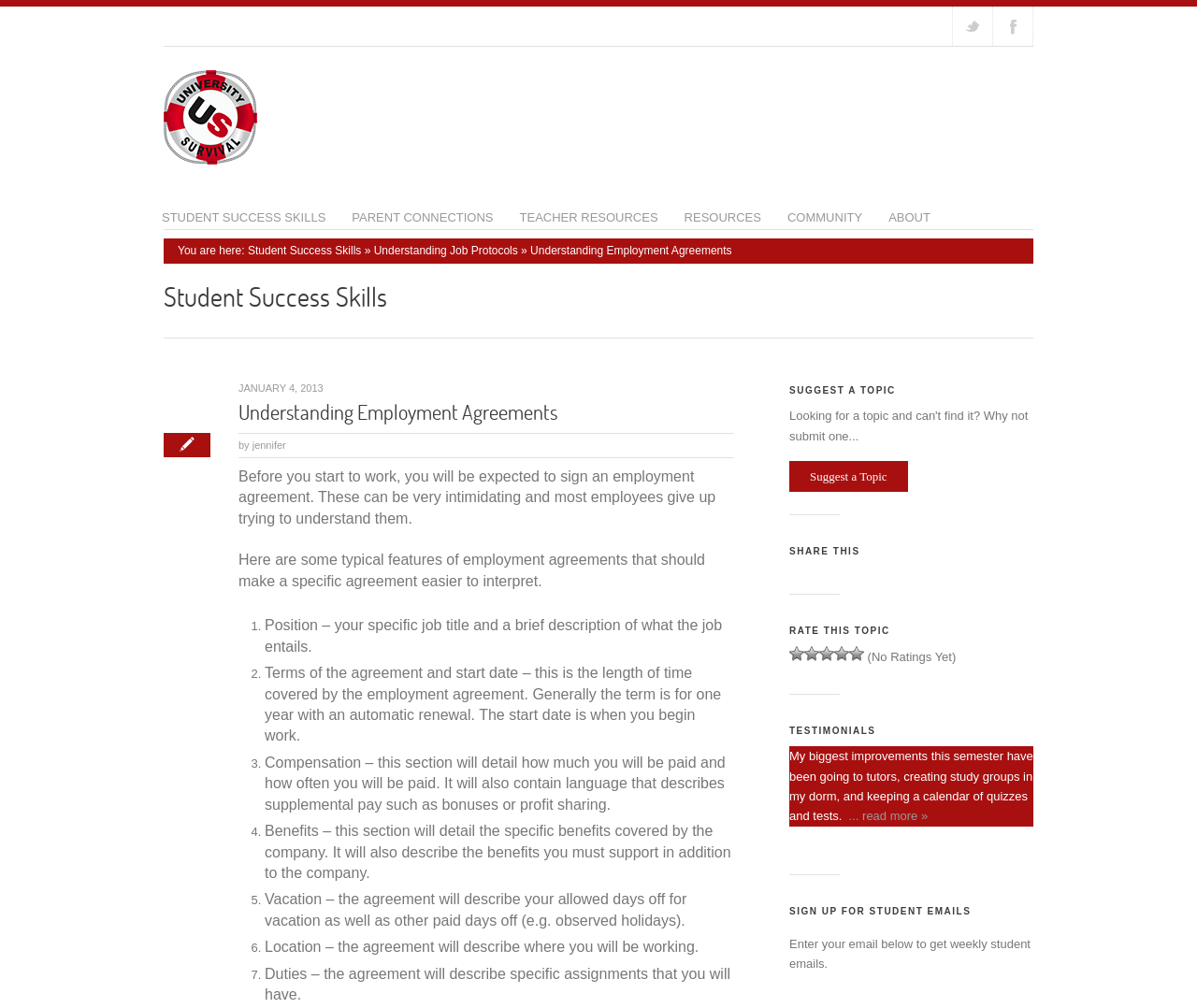Determine the bounding box coordinates for the element that should be clicked to follow this instruction: "Suggest a Topic". The coordinates should be given as four float numbers between 0 and 1, in the format [left, top, right, bottom].

[0.659, 0.458, 0.758, 0.488]